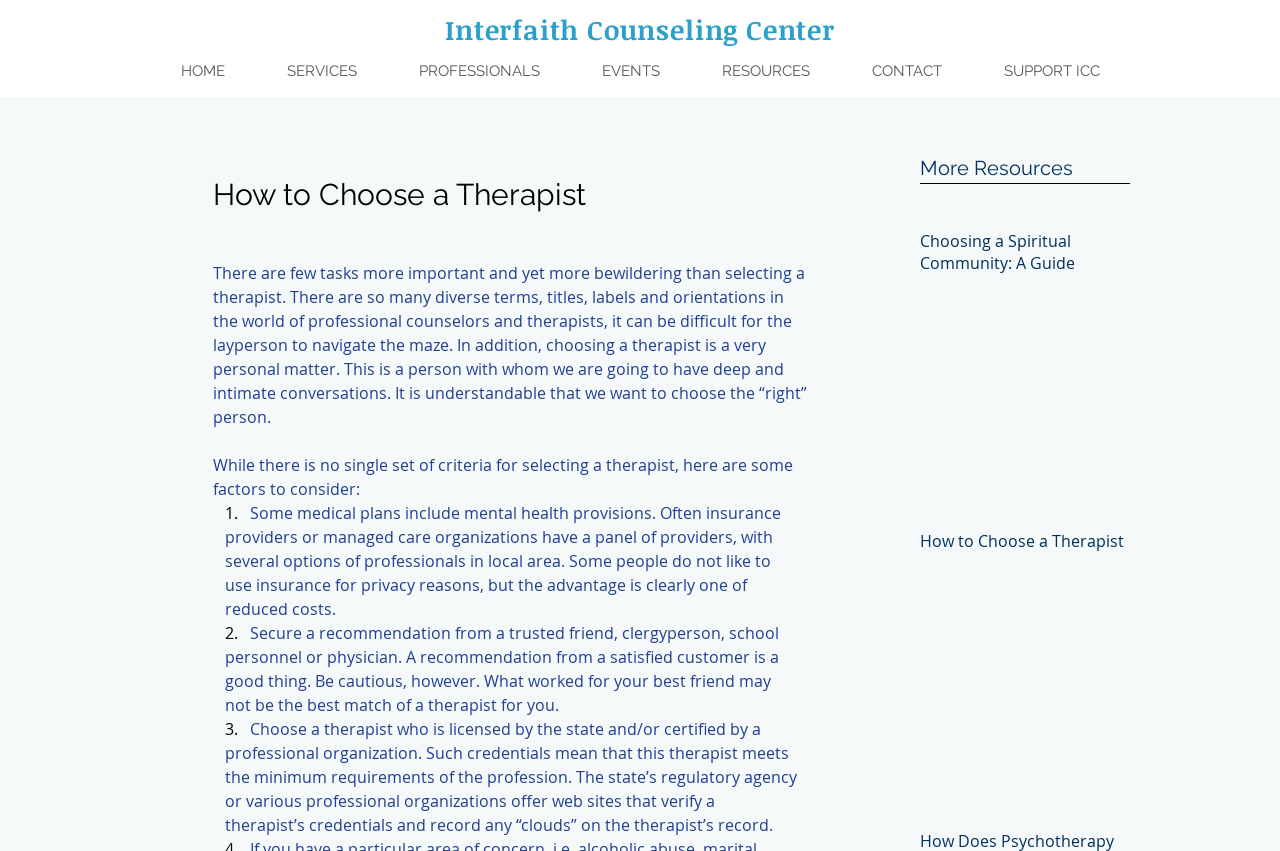What is the purpose of verifying a therapist's credentials?
Observe the image and answer the question with a one-word or short phrase response.

To ensure they meet minimum requirements